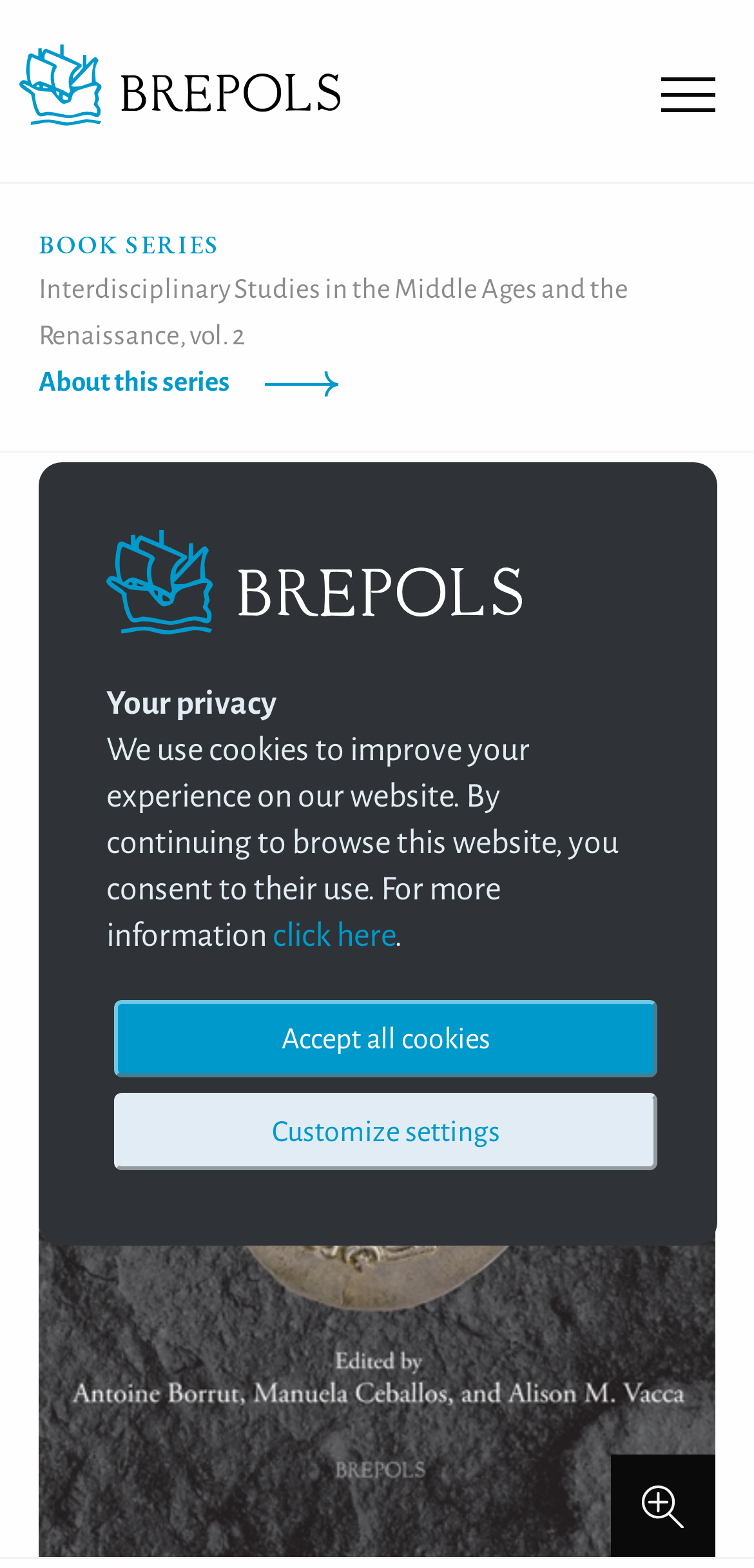Determine the main text heading of the webpage and provide its content.

Navigating Language in the Early Islamic World